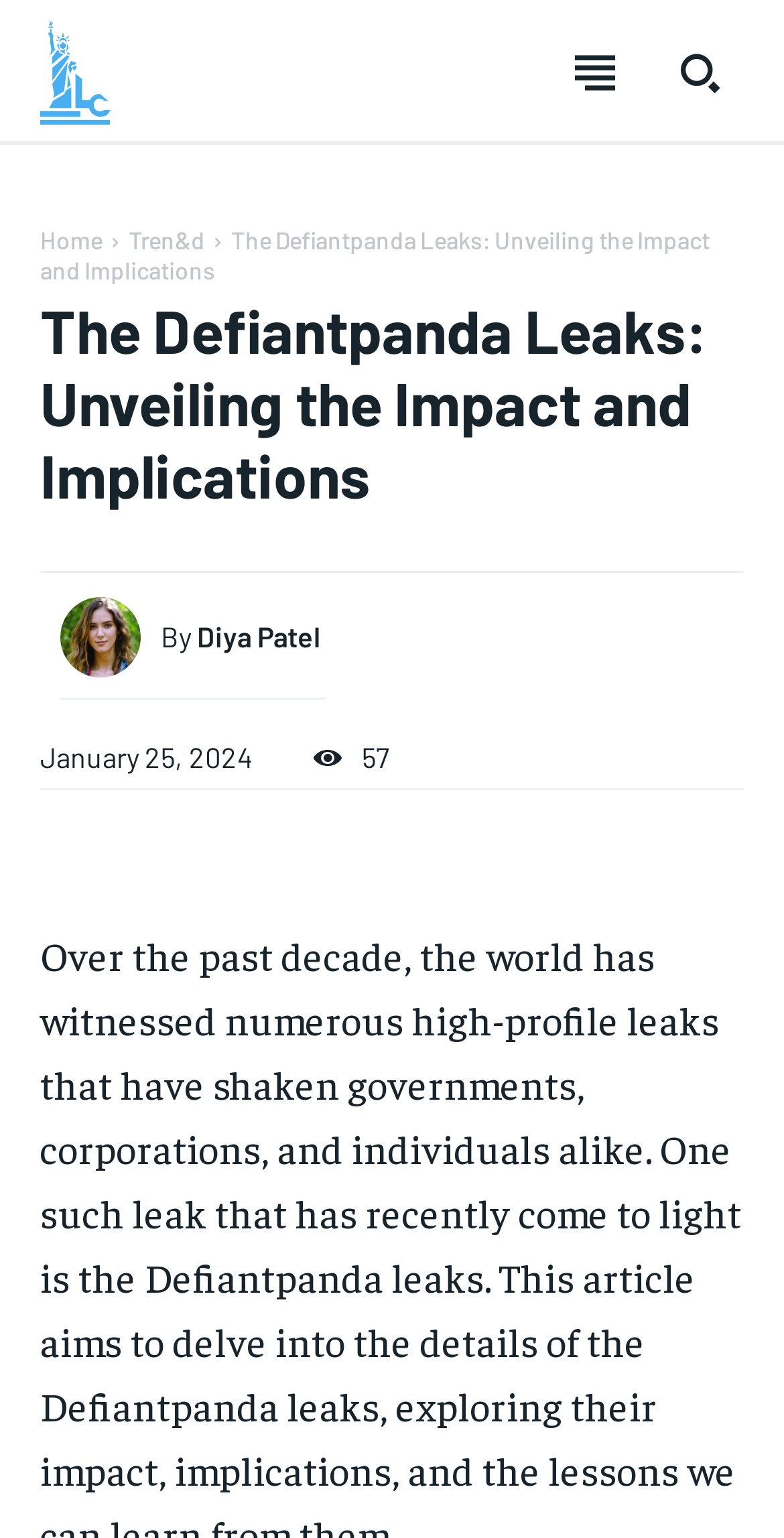Please locate the bounding box coordinates of the element that needs to be clicked to achieve the following instruction: "Read lifestyle news". The coordinates should be four float numbers between 0 and 1, i.e., [left, top, right, bottom].

[0.074, 0.833, 0.323, 0.874]